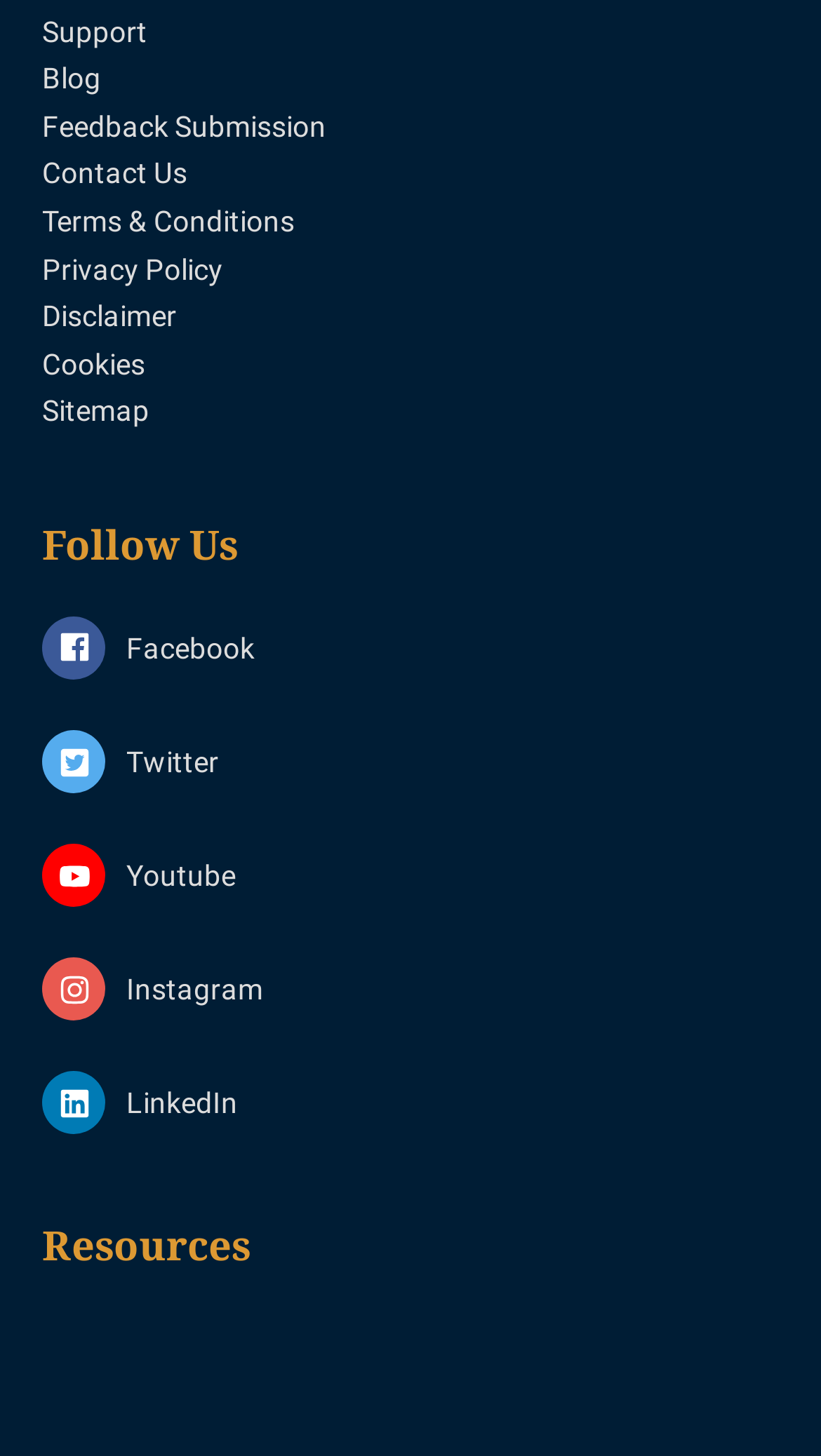Utilize the details in the image to give a detailed response to the question: What is the first link in the footer section?

I looked at the footer section of the webpage and found that the first link is 'Support', which is located at the top of the footer section.